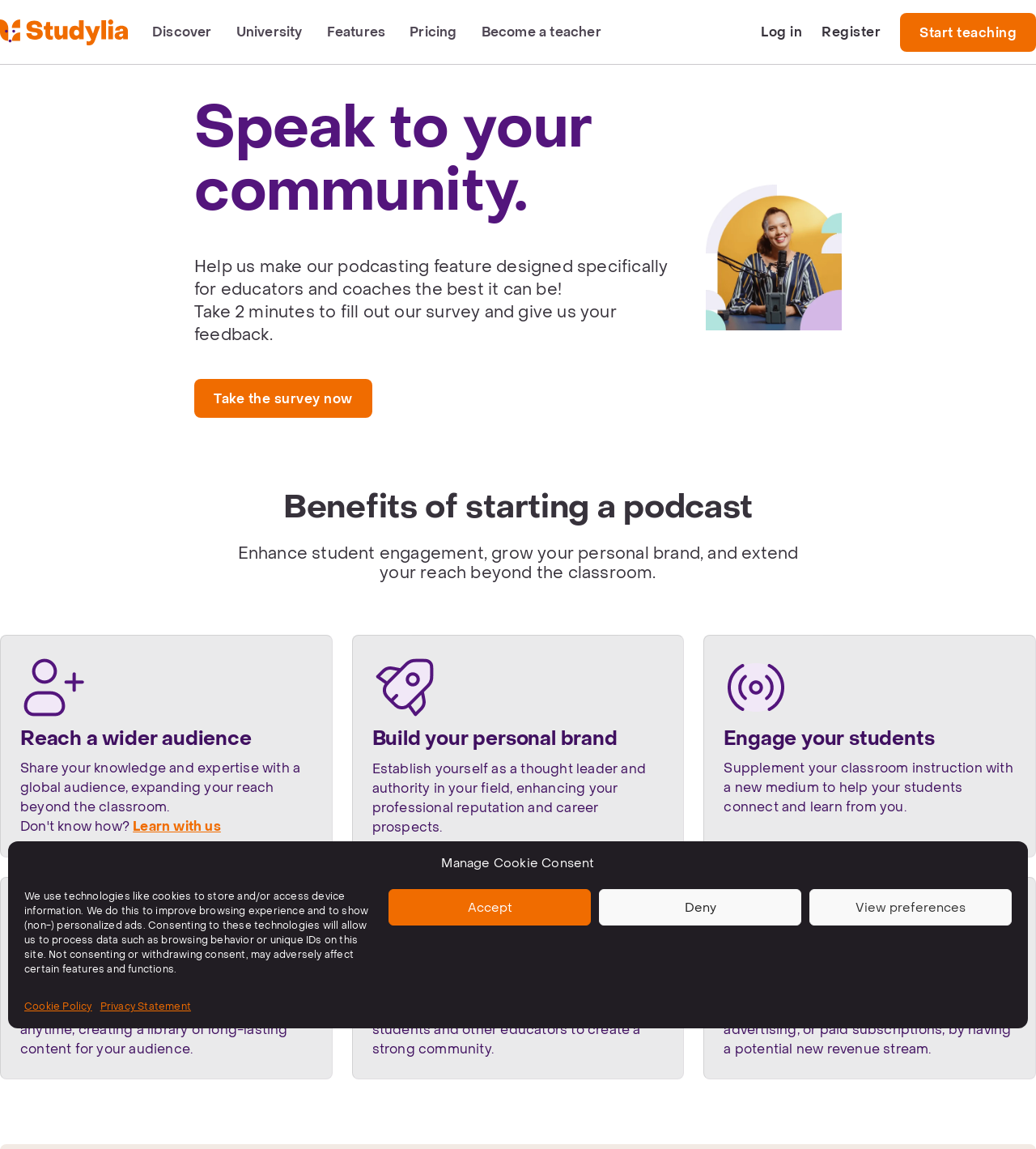Determine the coordinates of the bounding box for the clickable area needed to execute this instruction: "Explore the Nine West storefront".

None